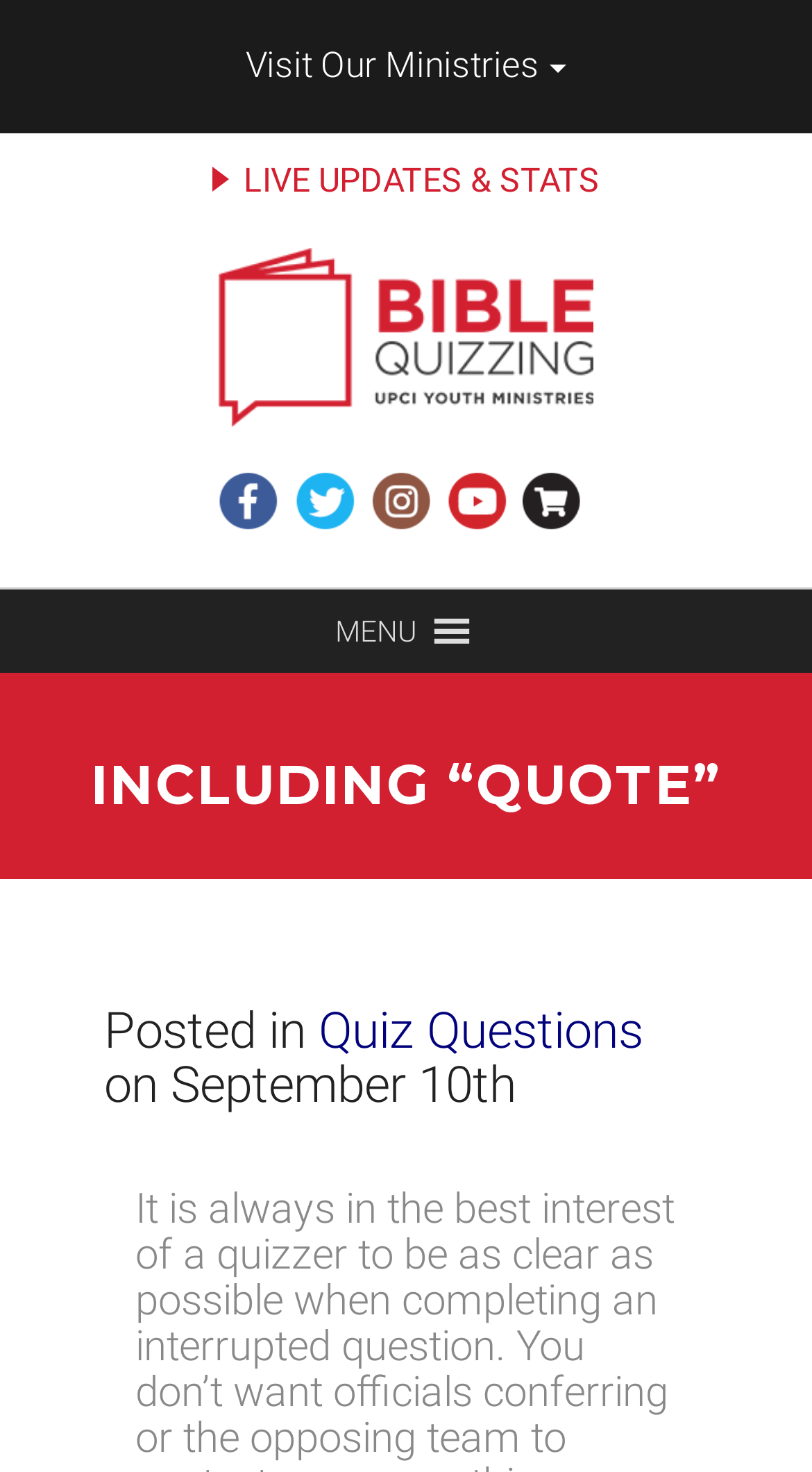Please locate the bounding box coordinates of the region I need to click to follow this instruction: "Click MENU".

[0.413, 0.401, 0.513, 0.457]